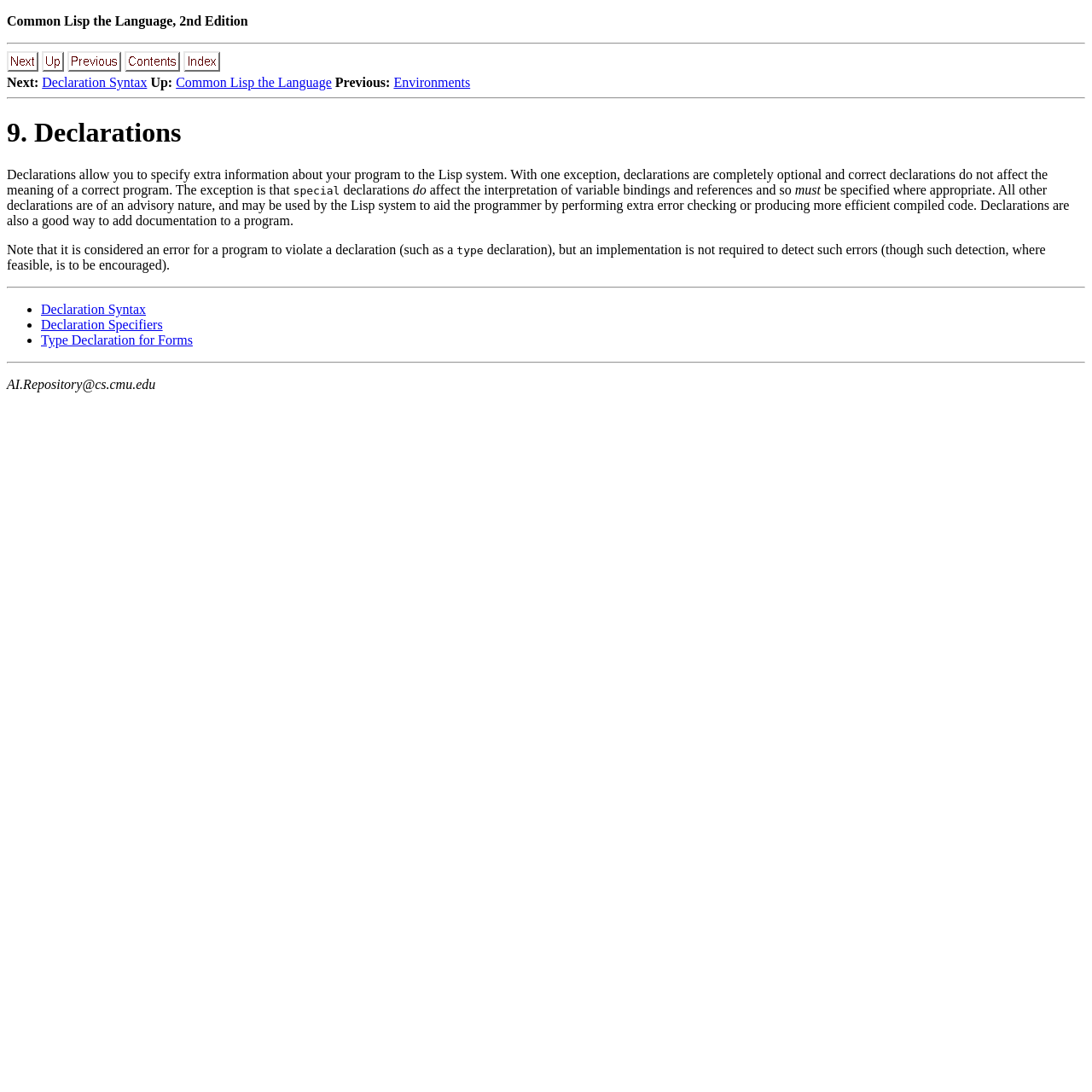Please specify the bounding box coordinates of the area that should be clicked to accomplish the following instruction: "go to previous page". The coordinates should consist of four float numbers between 0 and 1, i.e., [left, top, right, bottom].

[0.062, 0.055, 0.111, 0.068]